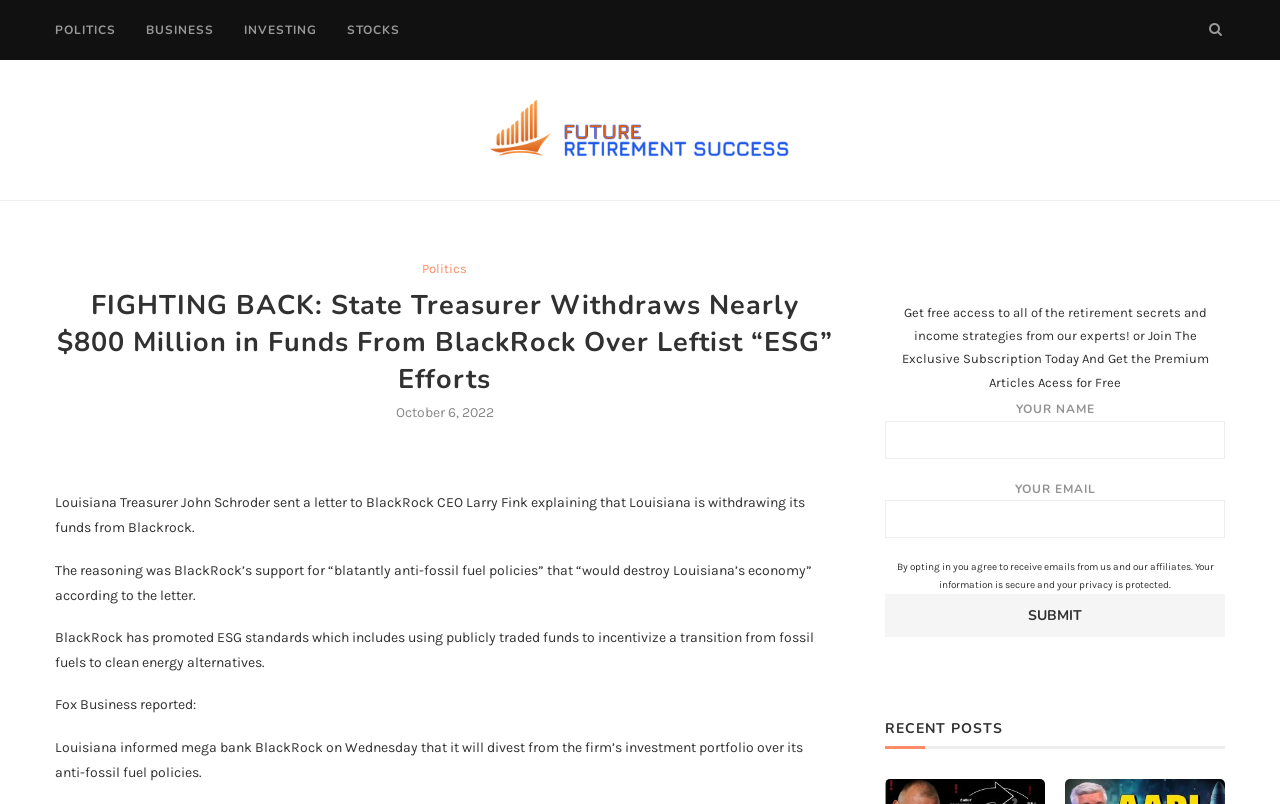Using the format (top-left x, top-left y, bottom-right x, bottom-right y), provide the bounding box coordinates for the described UI element. All values should be floating point numbers between 0 and 1: alt="Future Retirement Success"

[0.383, 0.124, 0.617, 0.199]